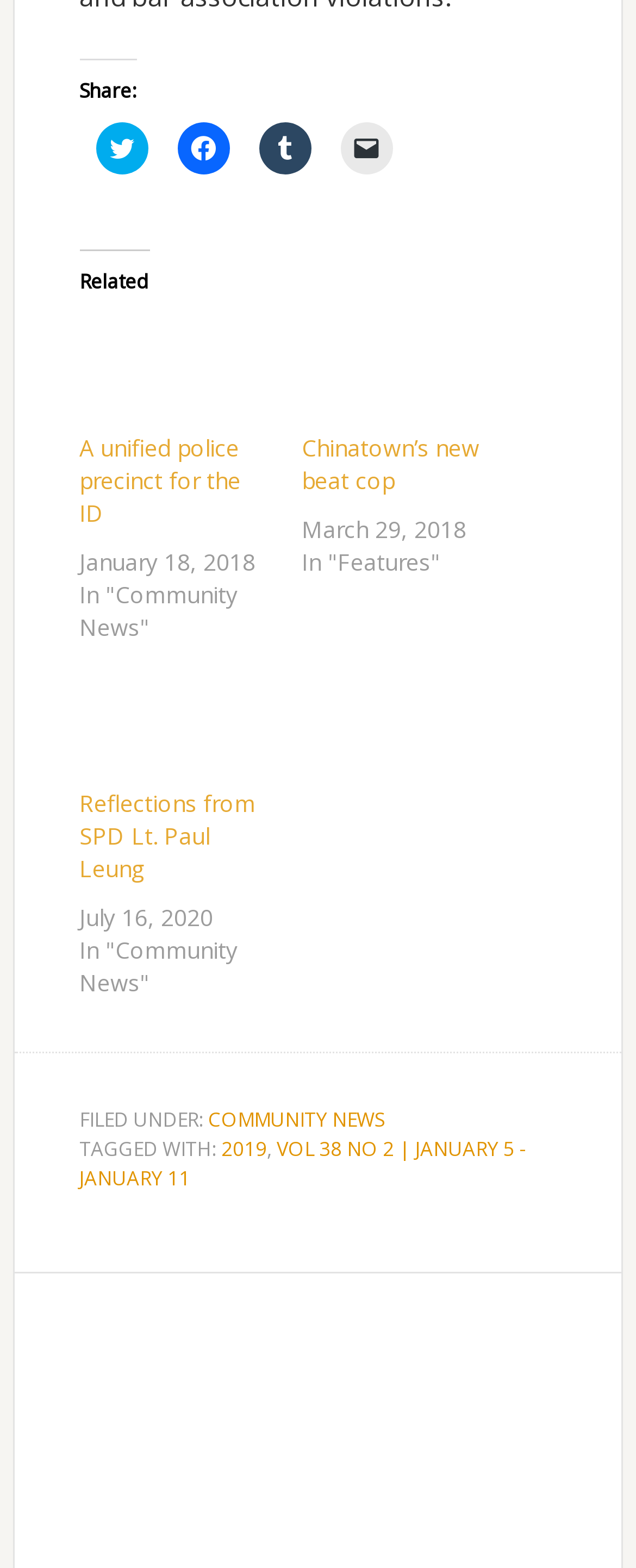Predict the bounding box of the UI element based on the description: "Chinatown’s new beat cop". The coordinates should be four float numbers between 0 and 1, formatted as [left, top, right, bottom].

[0.474, 0.275, 0.754, 0.316]